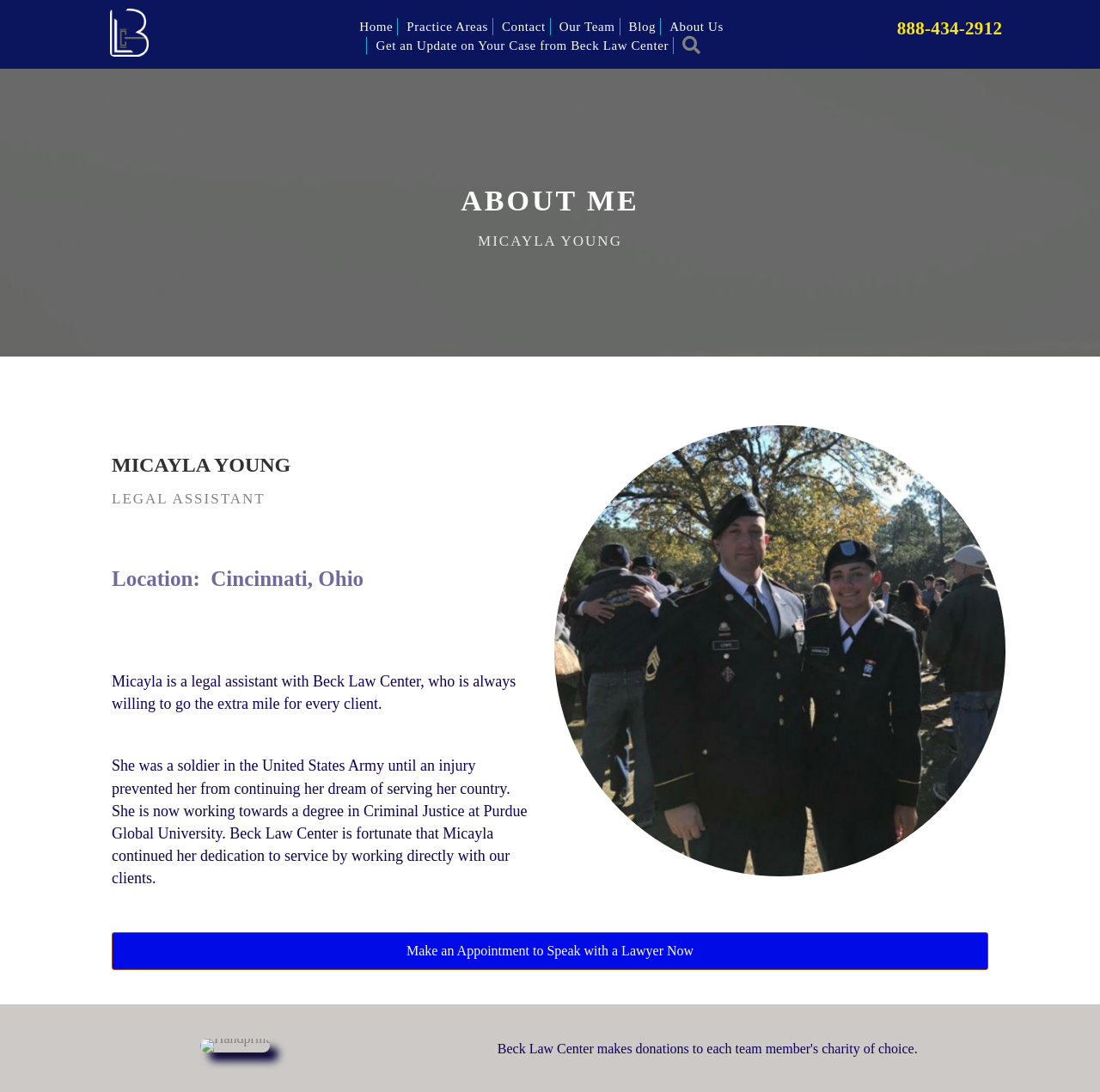Based on the element description: "888-434-2912", identify the UI element and provide its bounding box coordinates. Use four float numbers between 0 and 1, [left, top, right, bottom].

[0.815, 0.017, 0.911, 0.035]